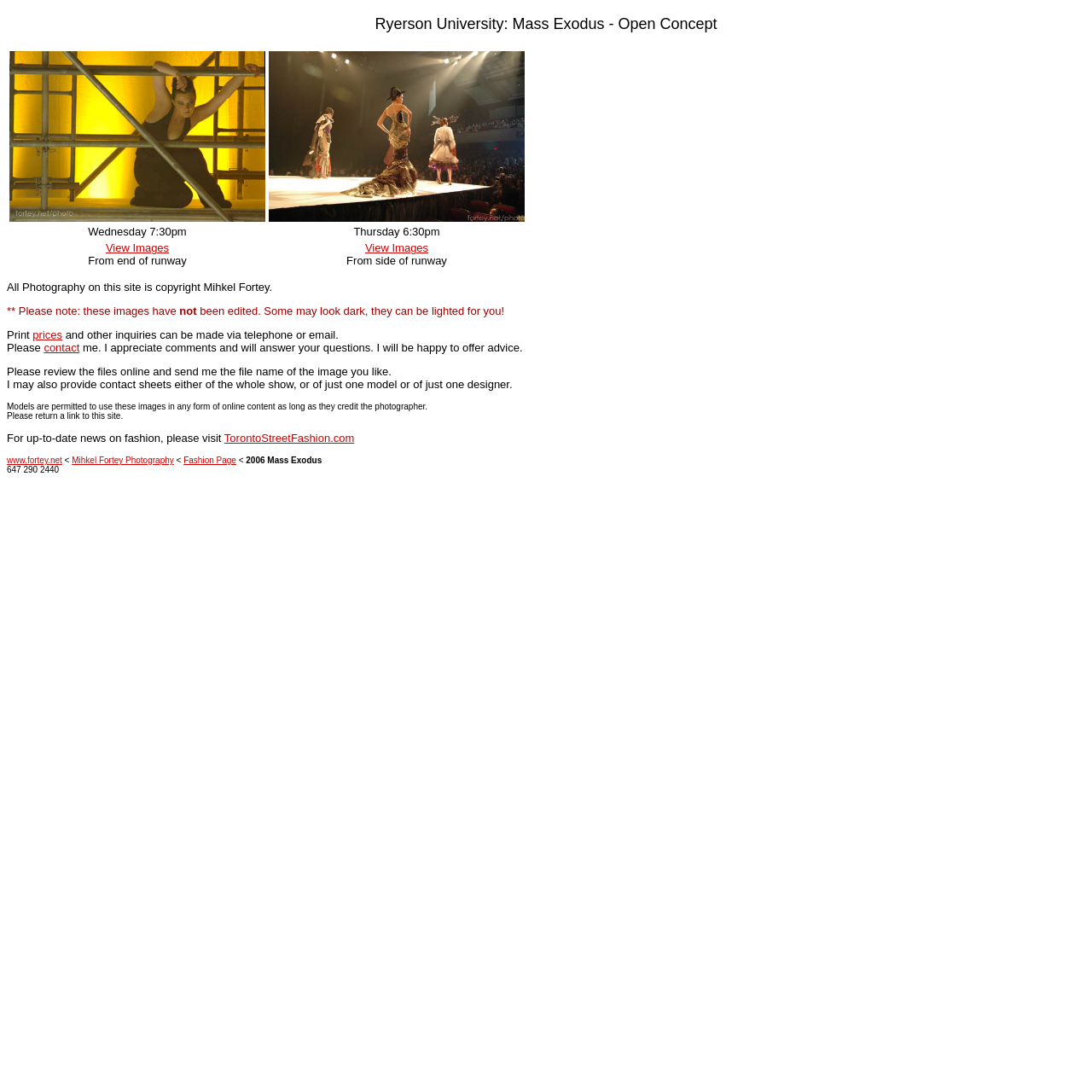Locate the bounding box coordinates for the element described below: "Mihkel Fortey Photography". The coordinates must be four float values between 0 and 1, formatted as [left, top, right, bottom].

[0.066, 0.417, 0.159, 0.426]